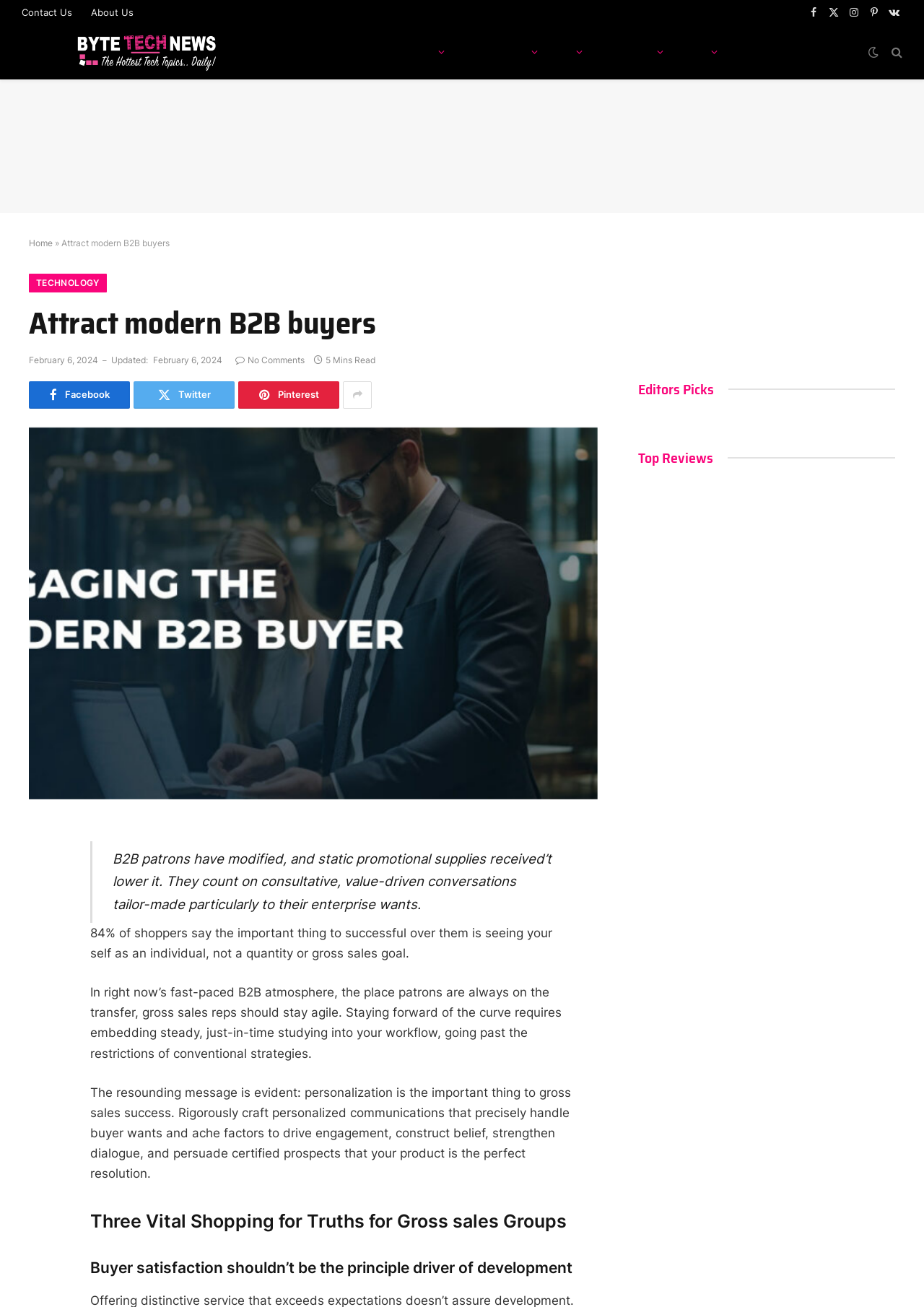What percentage of shoppers say personalization is key to successful sales?
Answer the question in as much detail as possible.

I found the answer by looking at the static text element with the text '84% of shoppers say the important thing to successful over them is seeing your self as an individual, not a quantity or gross sales goal.' which suggests that 84% of shoppers believe personalization is key to successful sales.